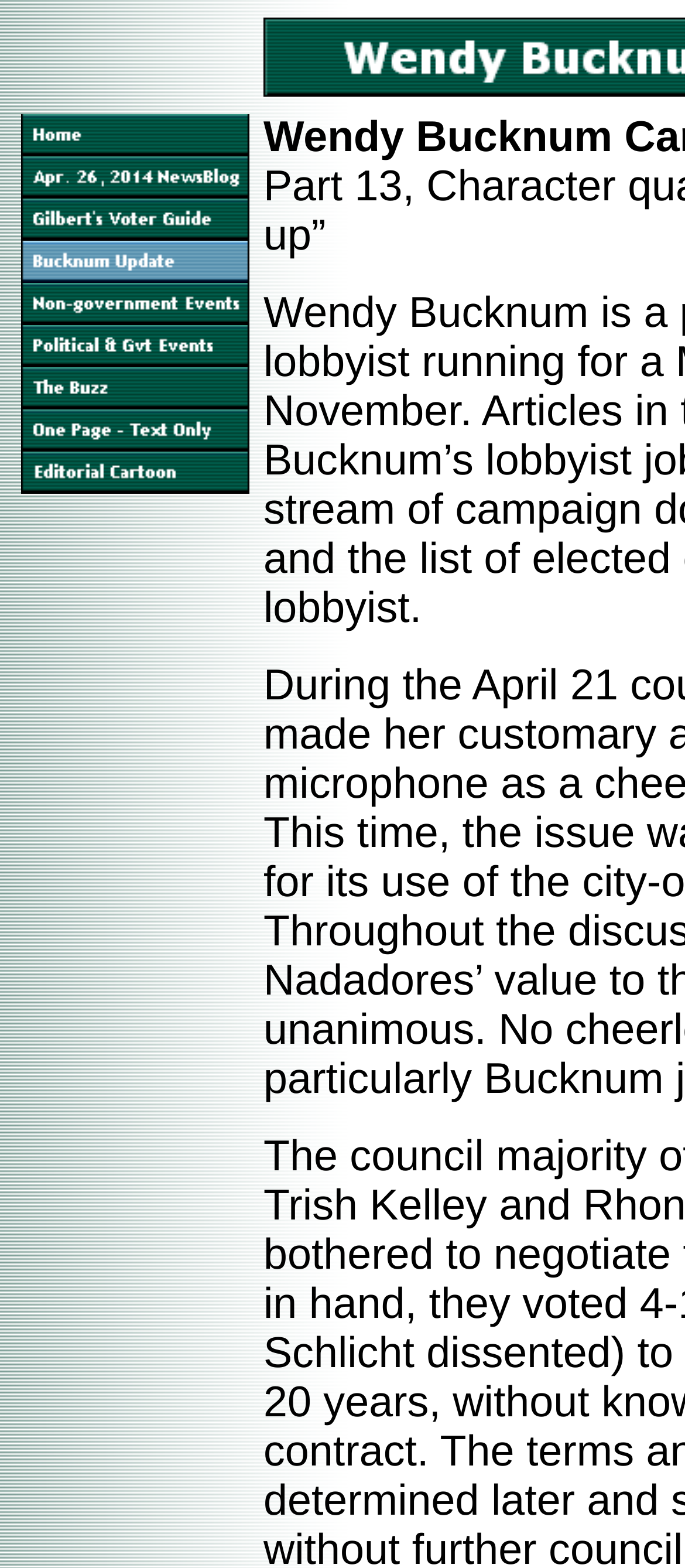Please locate the bounding box coordinates of the element that needs to be clicked to achieve the following instruction: "View Apr. 26, 2014 NewsBlog". The coordinates should be four float numbers between 0 and 1, i.e., [left, top, right, bottom].

[0.031, 0.112, 0.364, 0.131]